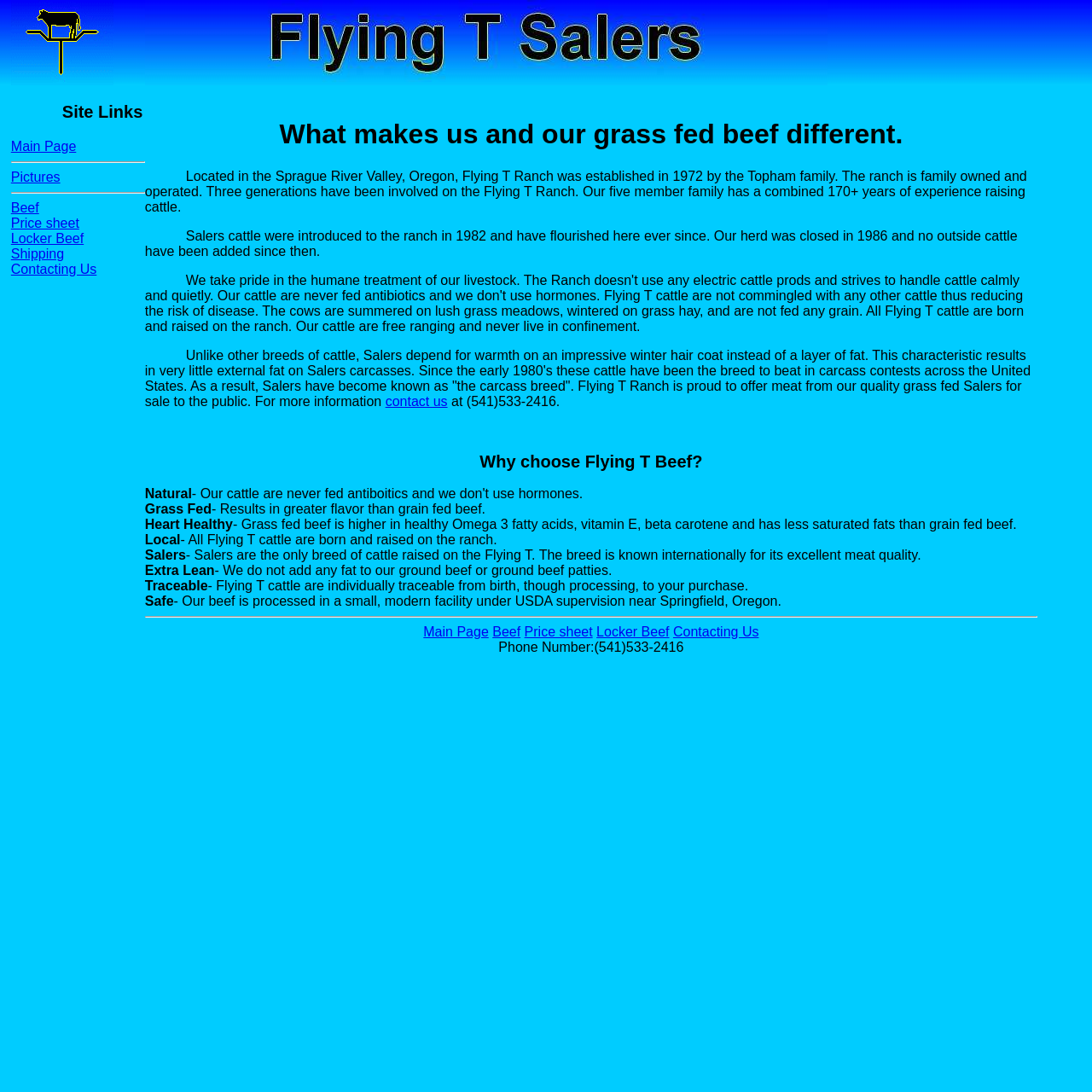Show the bounding box coordinates of the element that should be clicked to complete the task: "view article by Keith Bishop".

None